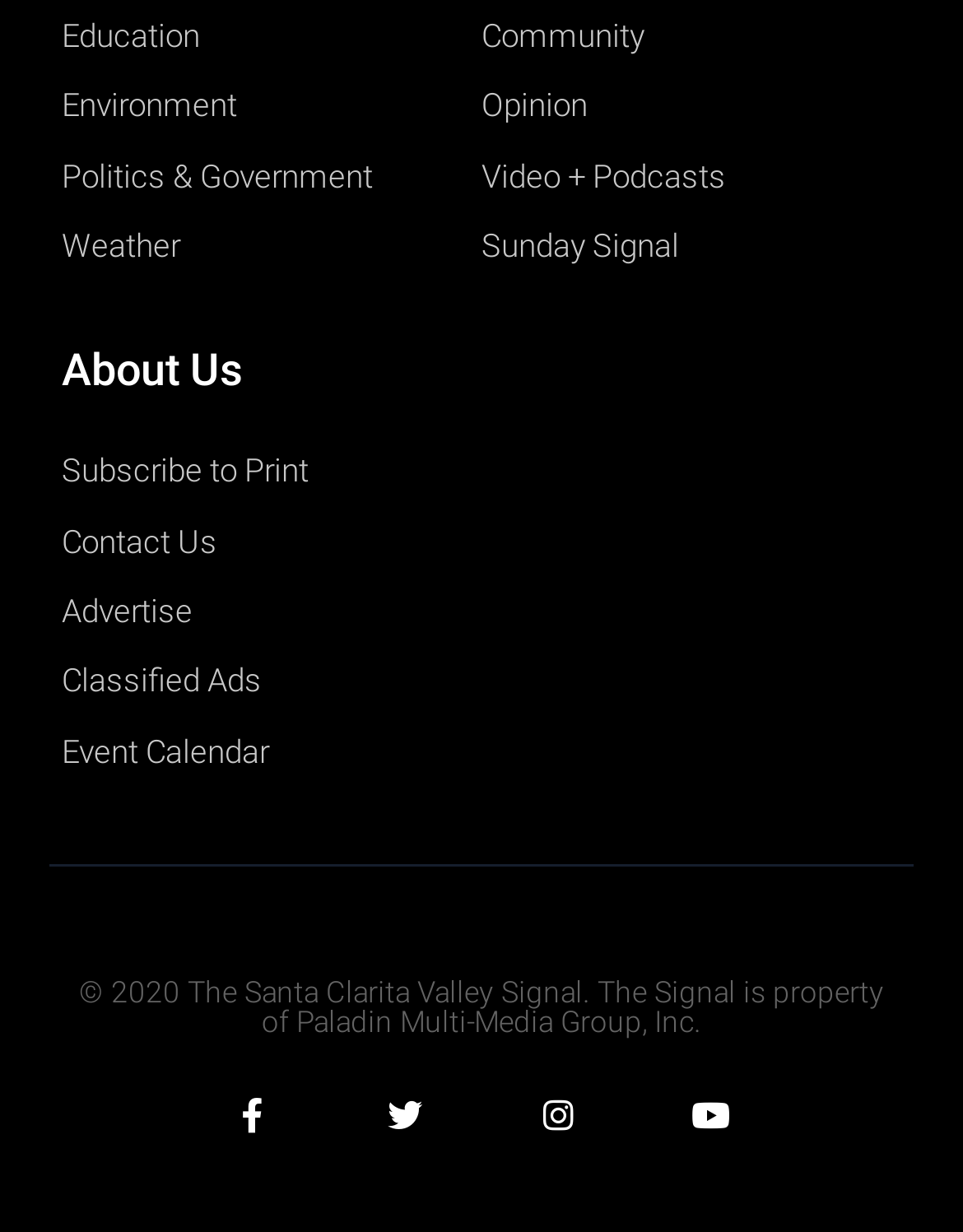Identify the bounding box coordinates of the element that should be clicked to fulfill this task: "Download the article in PDF". The coordinates should be provided as four float numbers between 0 and 1, i.e., [left, top, right, bottom].

None